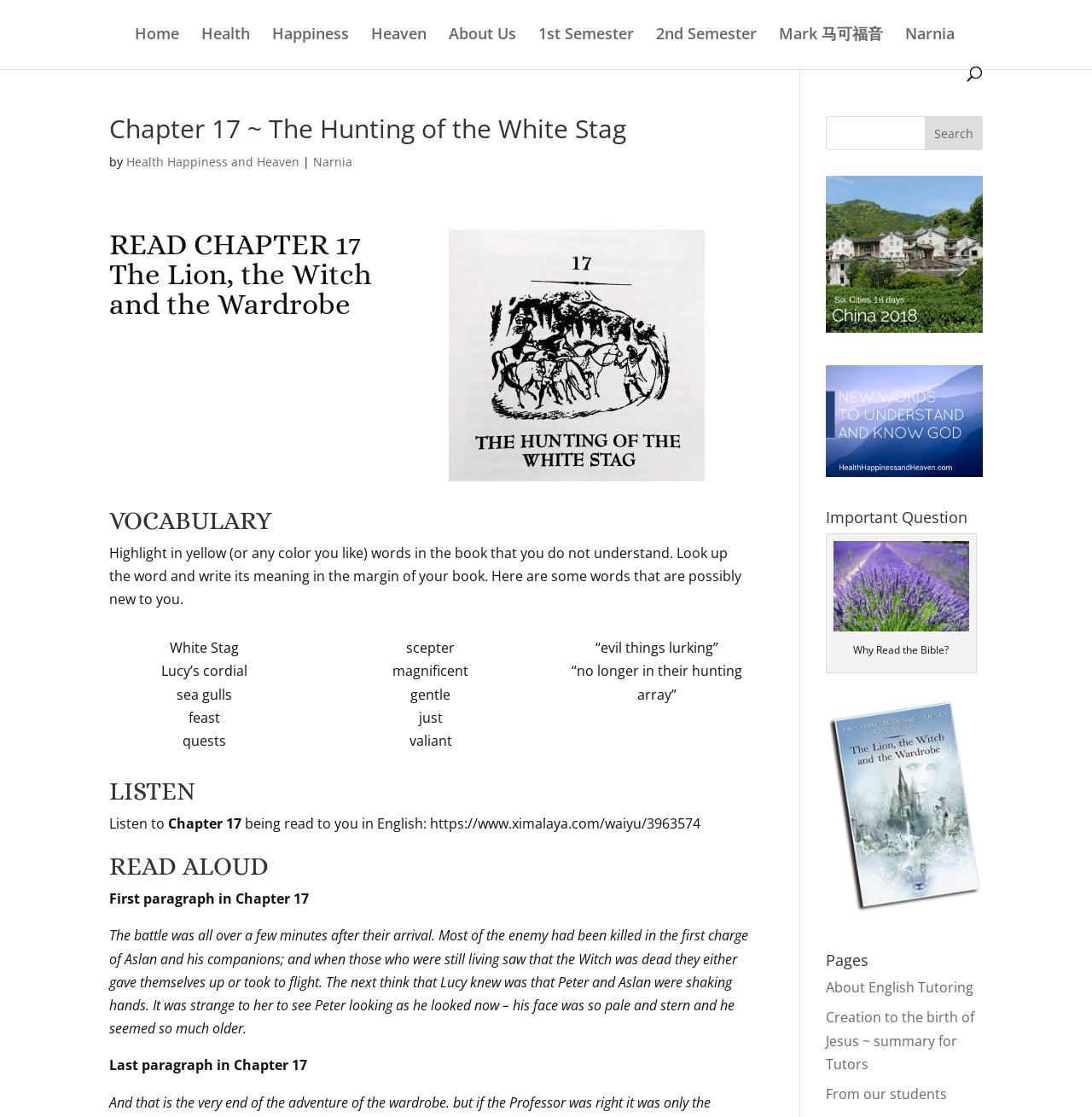Please indicate the bounding box coordinates for the clickable area to complete the following task: "Search for a keyword". The coordinates should be specified as four float numbers between 0 and 1, i.e., [left, top, right, bottom].

[0.1, 0.0, 0.9, 0.001]